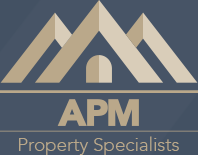What is the color of the background?
Based on the image, answer the question with a single word or brief phrase.

Dark blue